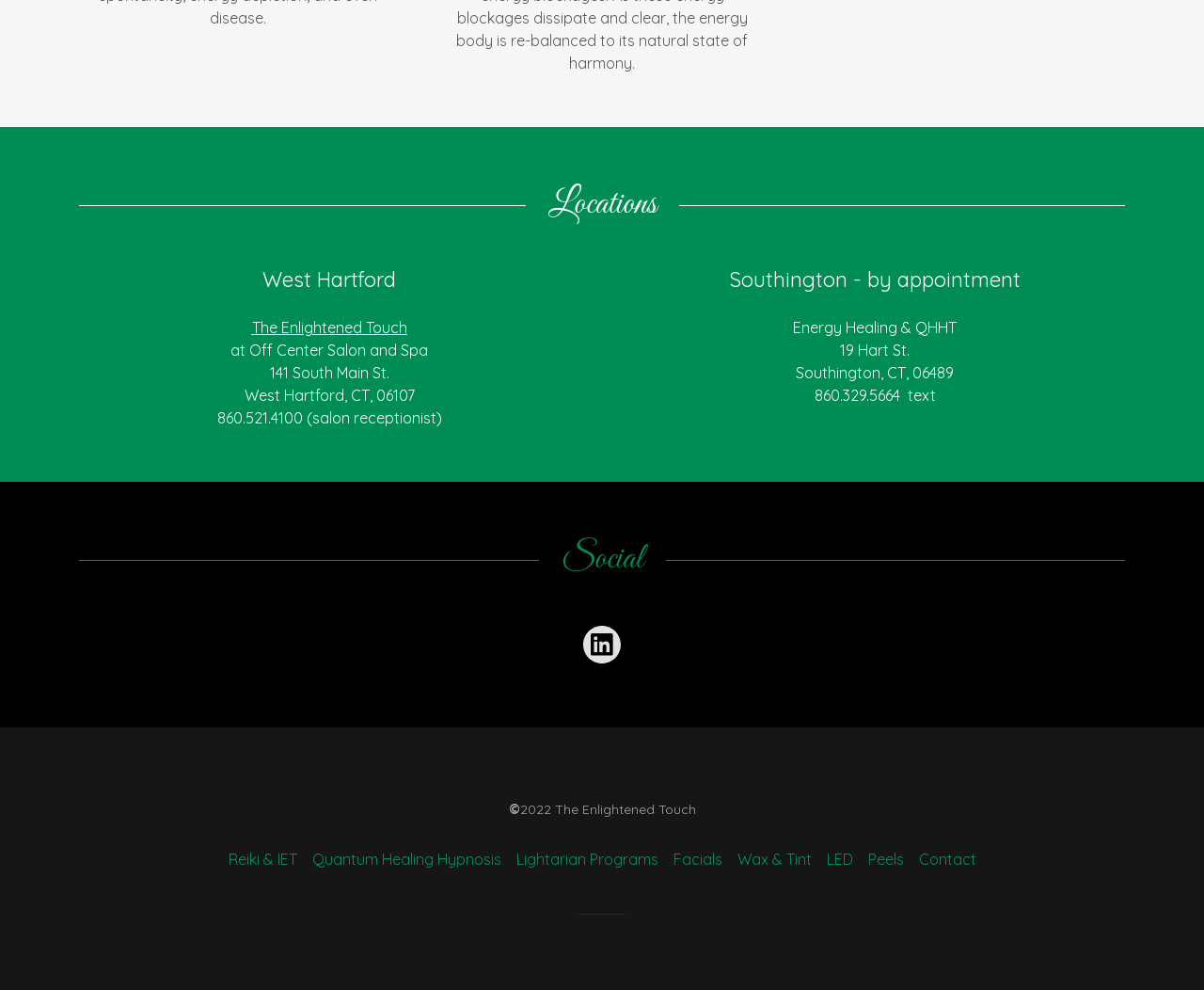Using the element description: "LED", determine the bounding box coordinates for the specified UI element. The coordinates should be four float numbers between 0 and 1, [left, top, right, bottom].

[0.68, 0.851, 0.714, 0.885]